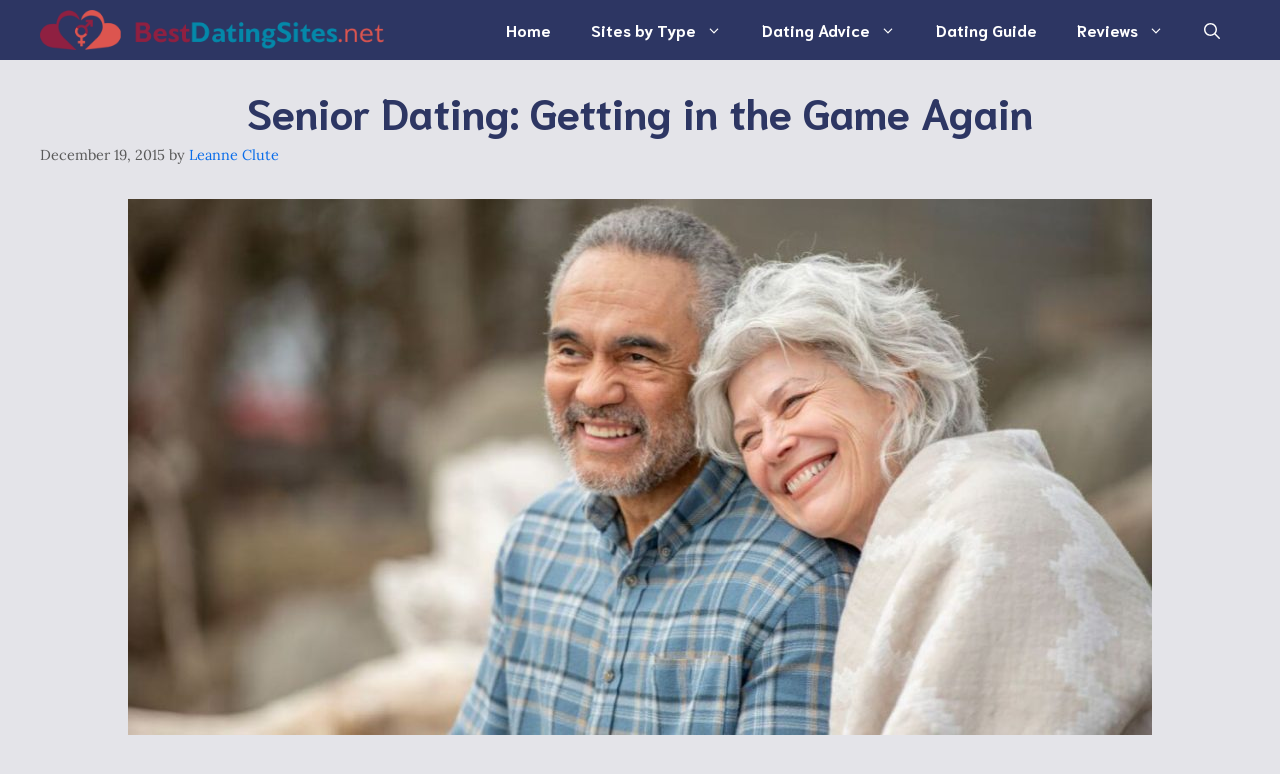Determine the bounding box coordinates of the clickable element to complete this instruction: "Click the 'Home' link". Provide the coordinates in the format of four float numbers between 0 and 1, [left, top, right, bottom].

[0.38, 0.0, 0.446, 0.078]